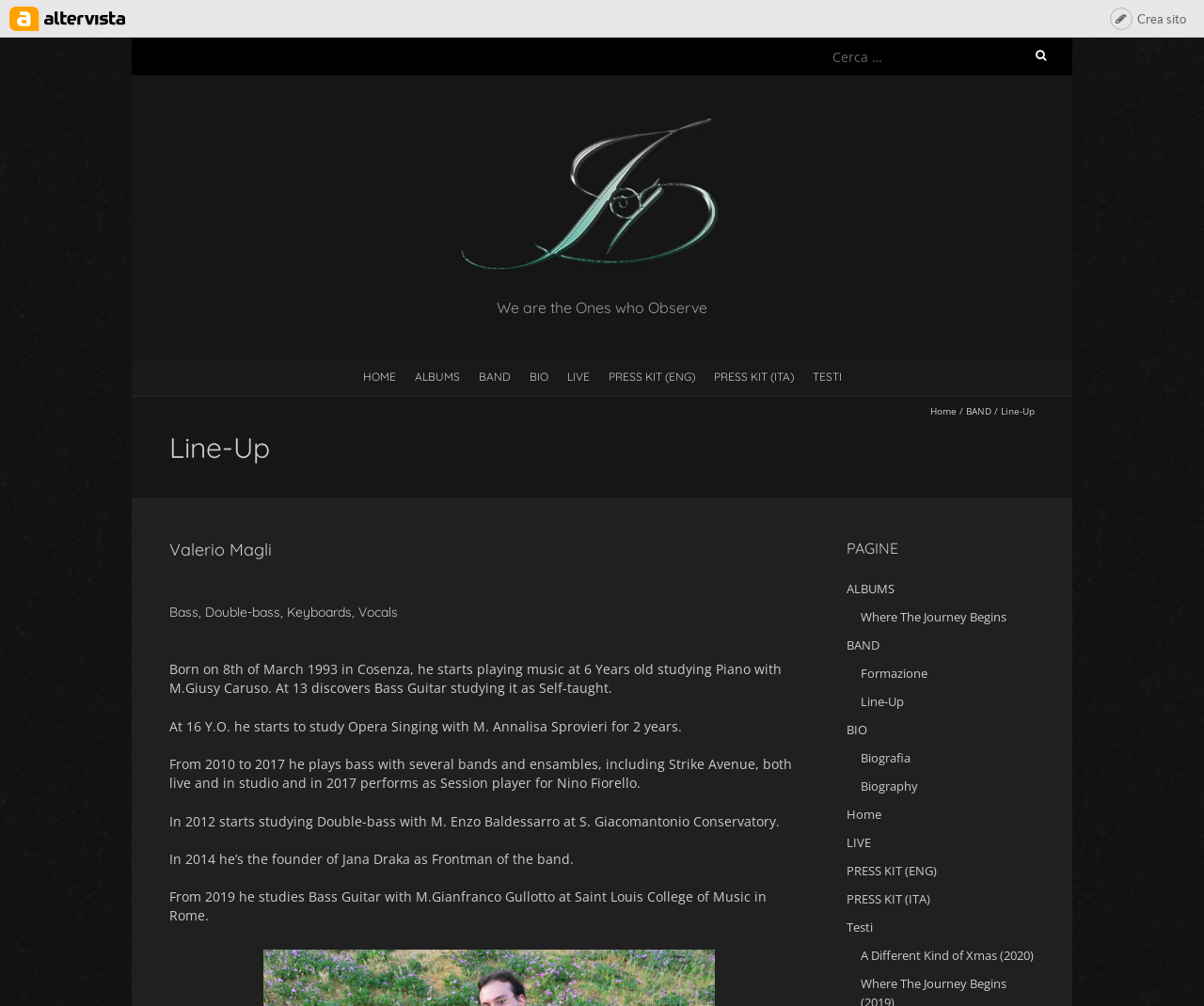What is Valerio Magli's birthdate?
Provide a fully detailed and comprehensive answer to the question.

I found the answer by reading the static text that describes Valerio Magli's biography, which mentions his birthdate as 8th of March 1993.